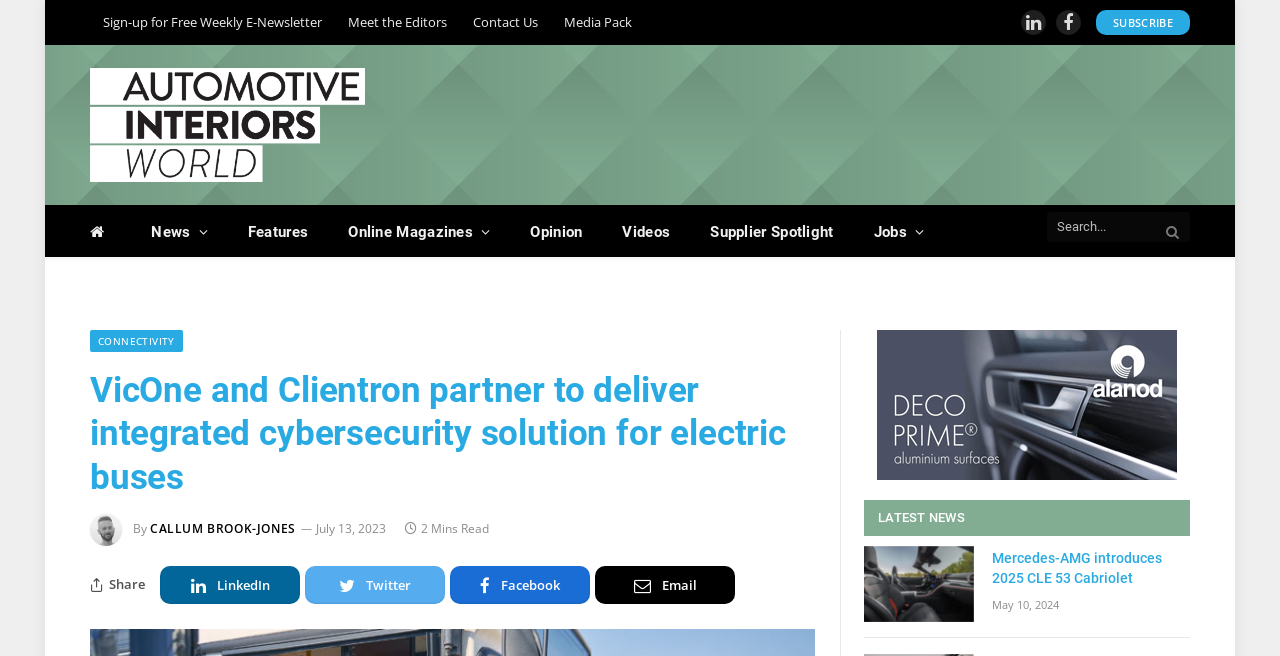Please specify the bounding box coordinates for the clickable region that will help you carry out the instruction: "Read the latest news".

[0.675, 0.832, 0.93, 0.948]